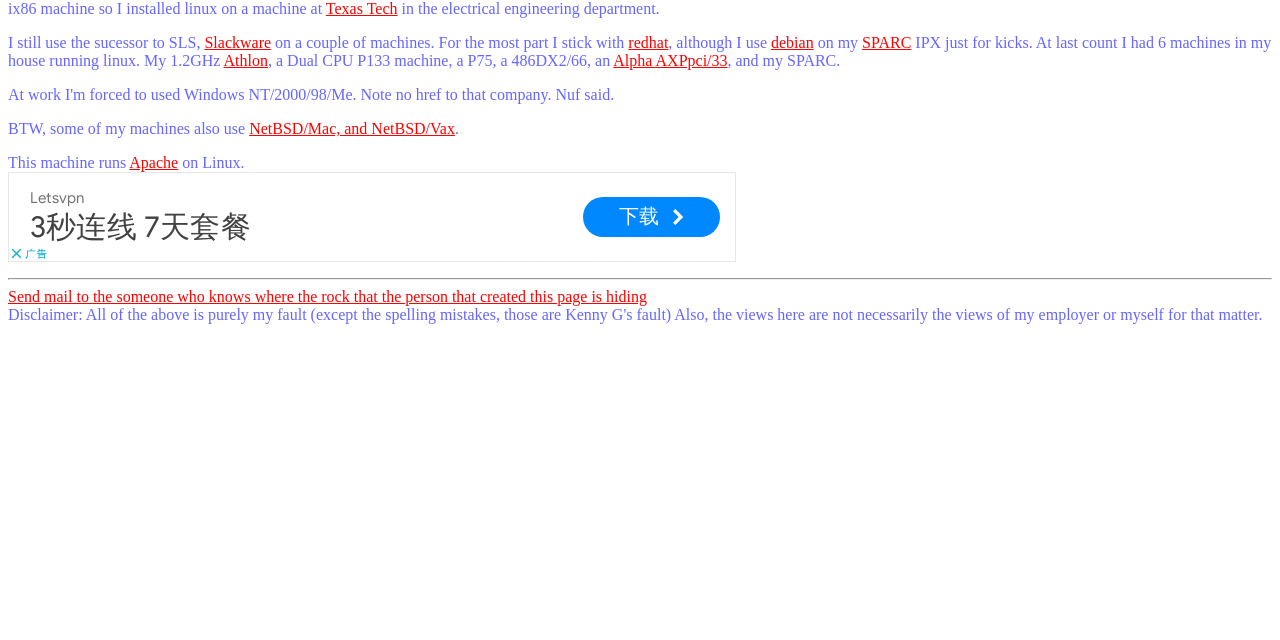Predict the bounding box for the UI component with the following description: "debian".

[0.602, 0.054, 0.636, 0.08]